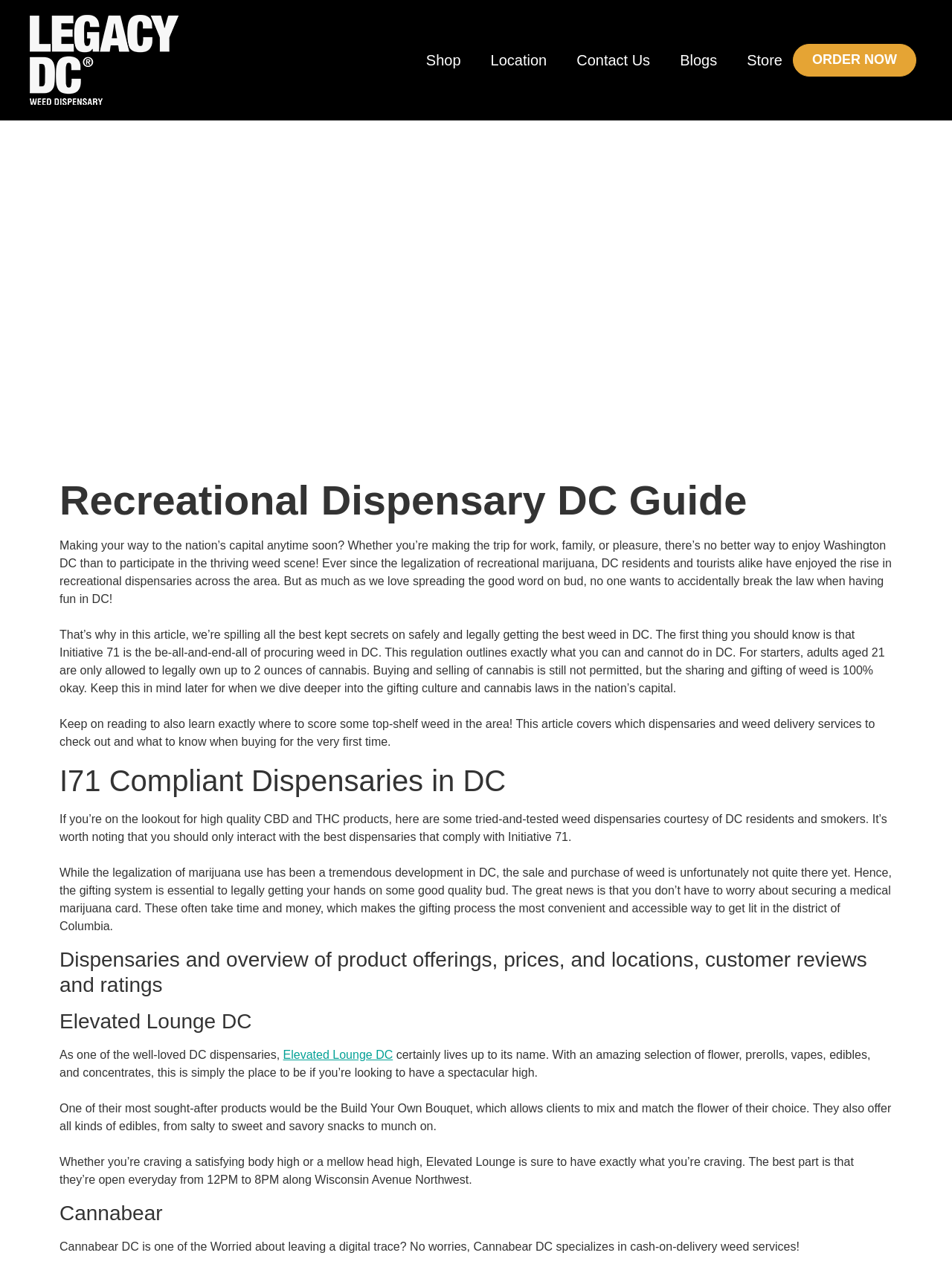Identify the bounding box coordinates of the part that should be clicked to carry out this instruction: "Go to the 'Location' page".

[0.515, 0.034, 0.574, 0.061]